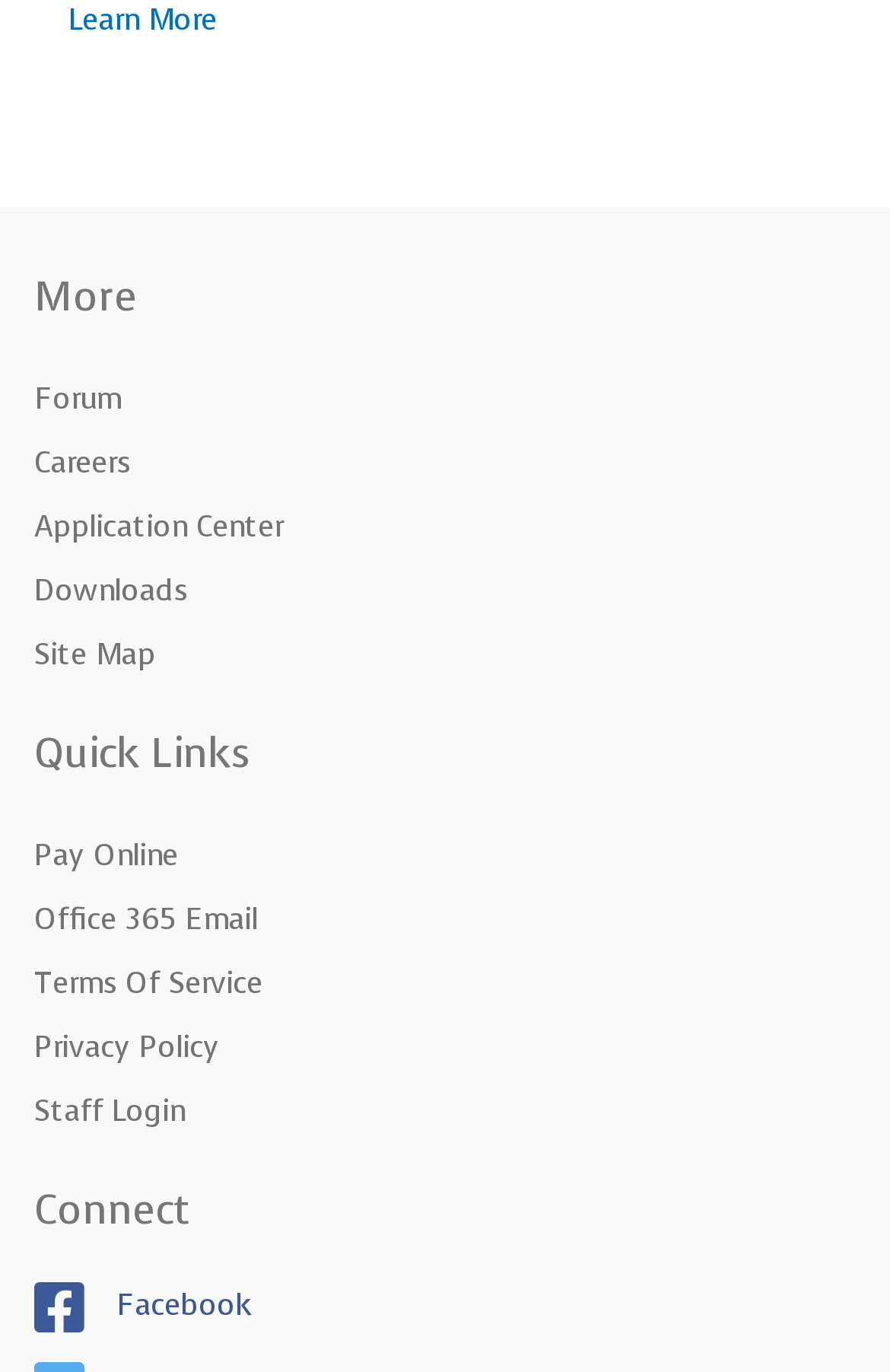Show the bounding box coordinates for the element that needs to be clicked to execute the following instruction: "Access the application center". Provide the coordinates in the form of four float numbers between 0 and 1, i.e., [left, top, right, bottom].

[0.038, 0.361, 0.318, 0.407]